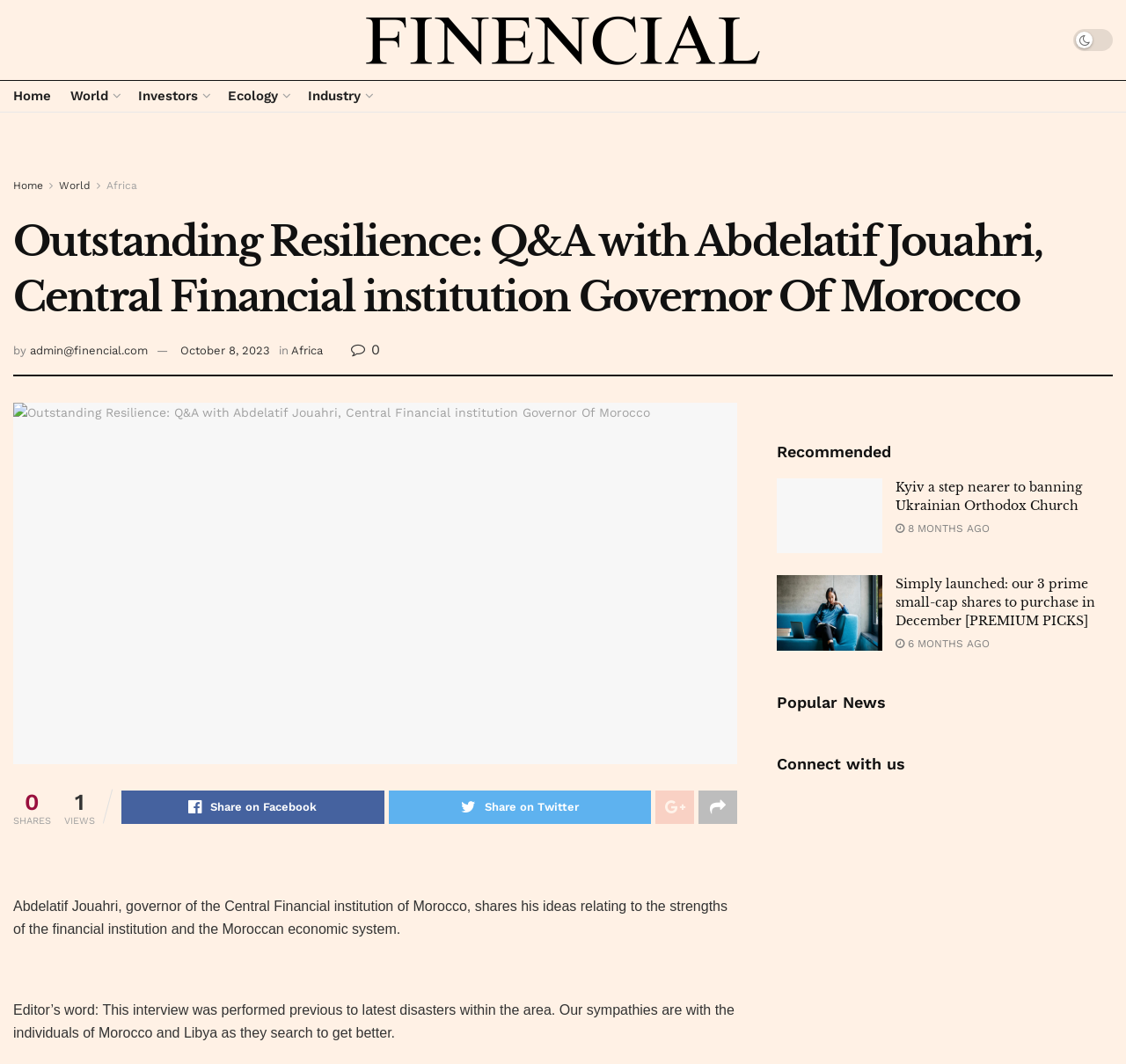Examine the image and give a thorough answer to the following question:
What is the purpose of the 'SHARES' and 'VIEWS' labels?

The 'SHARES' and 'VIEWS' labels are likely used to display engagement metrics for the article, such as the number of shares and views it has received. This information is often used to gauge the popularity of an article.